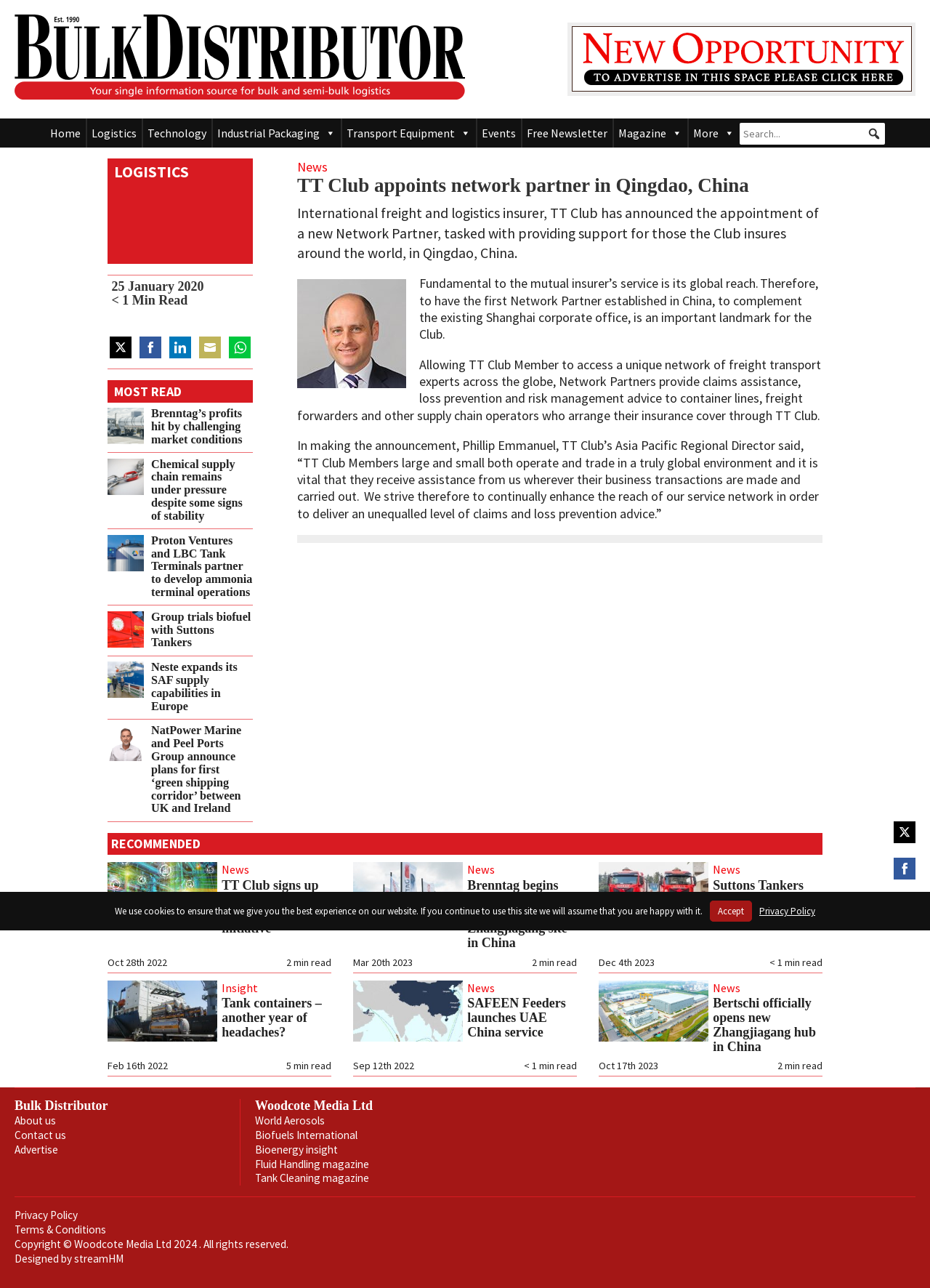Extract the heading text from the webpage.

TT Club appoints network partner in Qingdao, China 